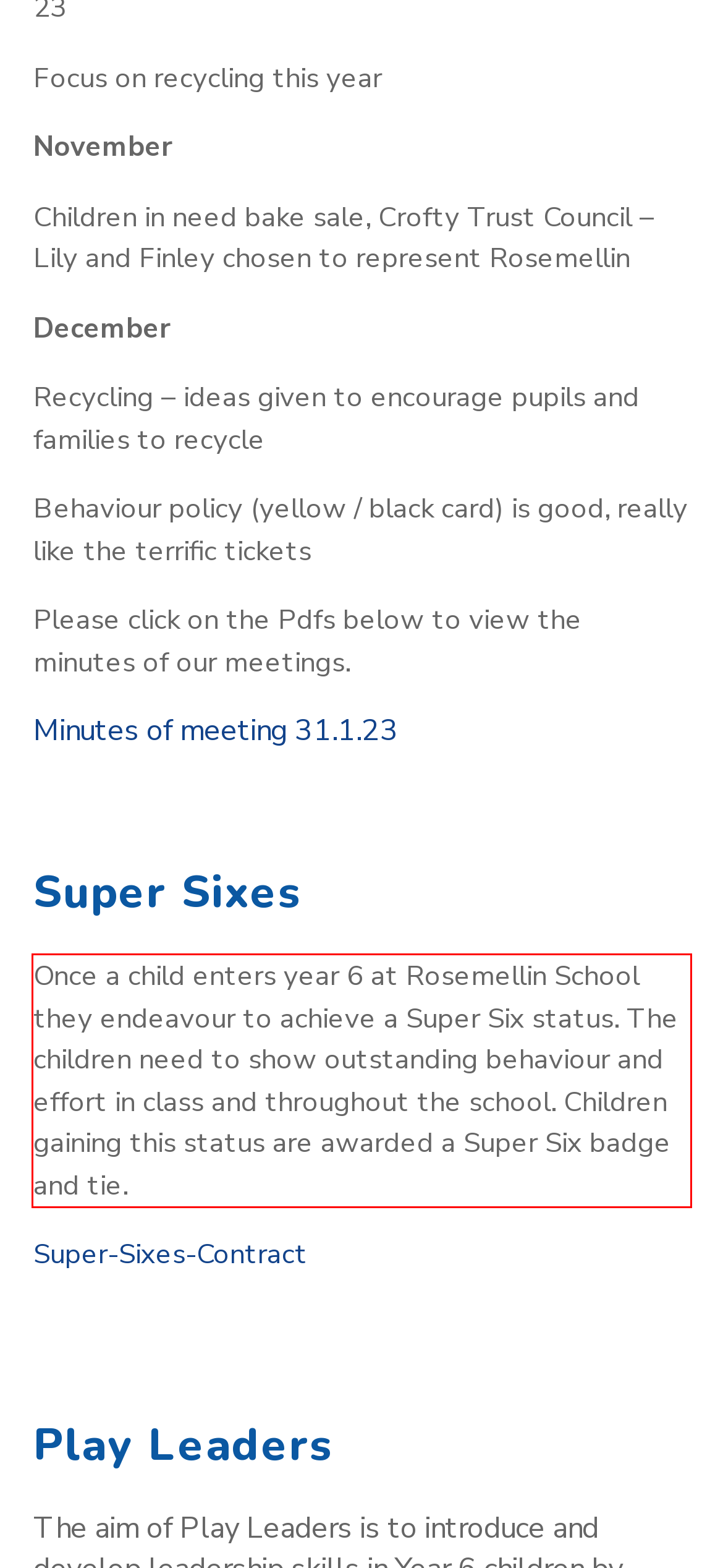You have a screenshot with a red rectangle around a UI element. Recognize and extract the text within this red bounding box using OCR.

Once a child enters year 6 at Rosemellin School they endeavour to achieve a Super Six status. The children need to show outstanding behaviour and effort in class and throughout the school. Children gaining this status are awarded a Super Six badge and tie.